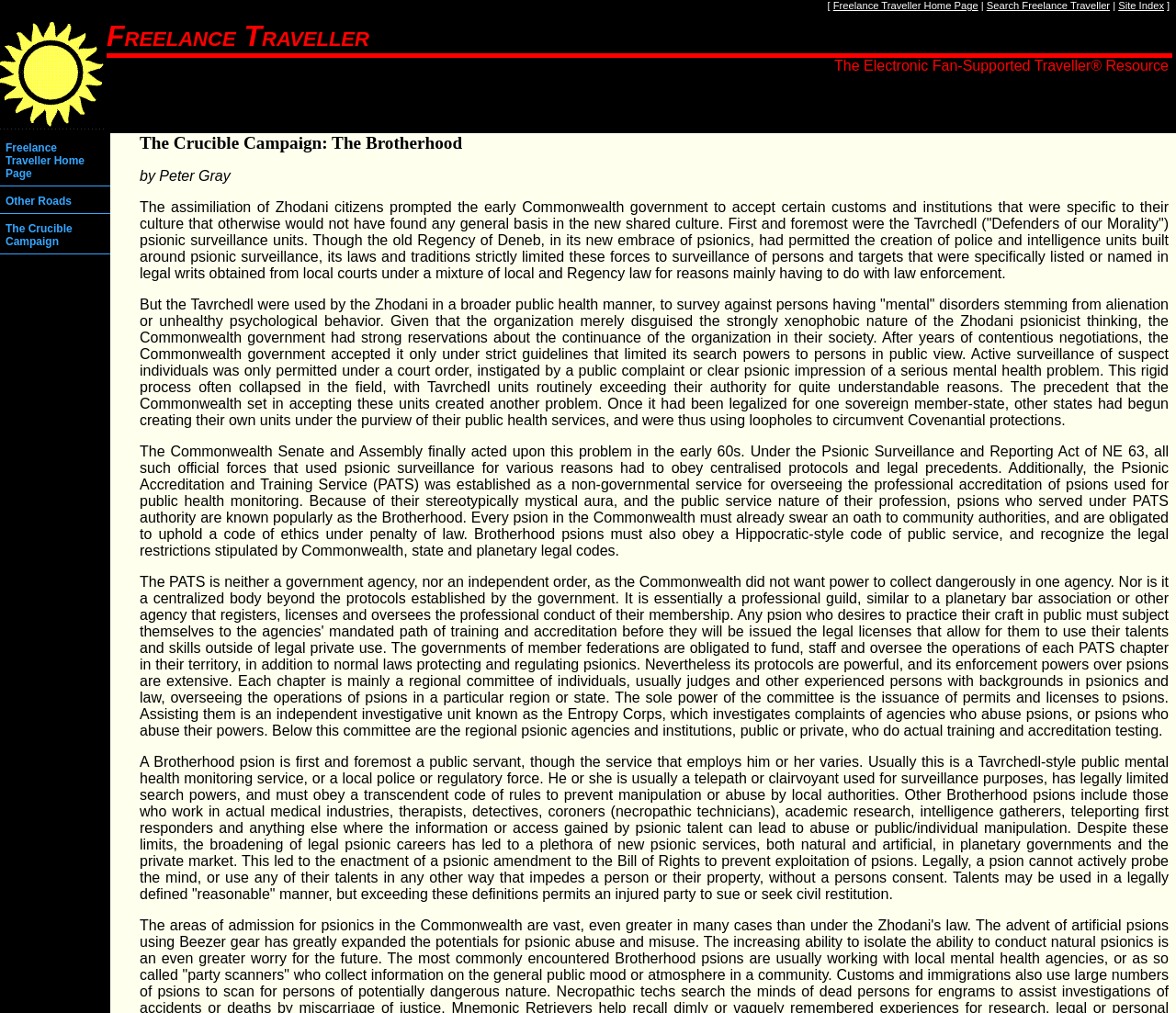What is the purpose of the Tavrchedl units?
Using the image provided, answer with just one word or phrase.

Psionic surveillance